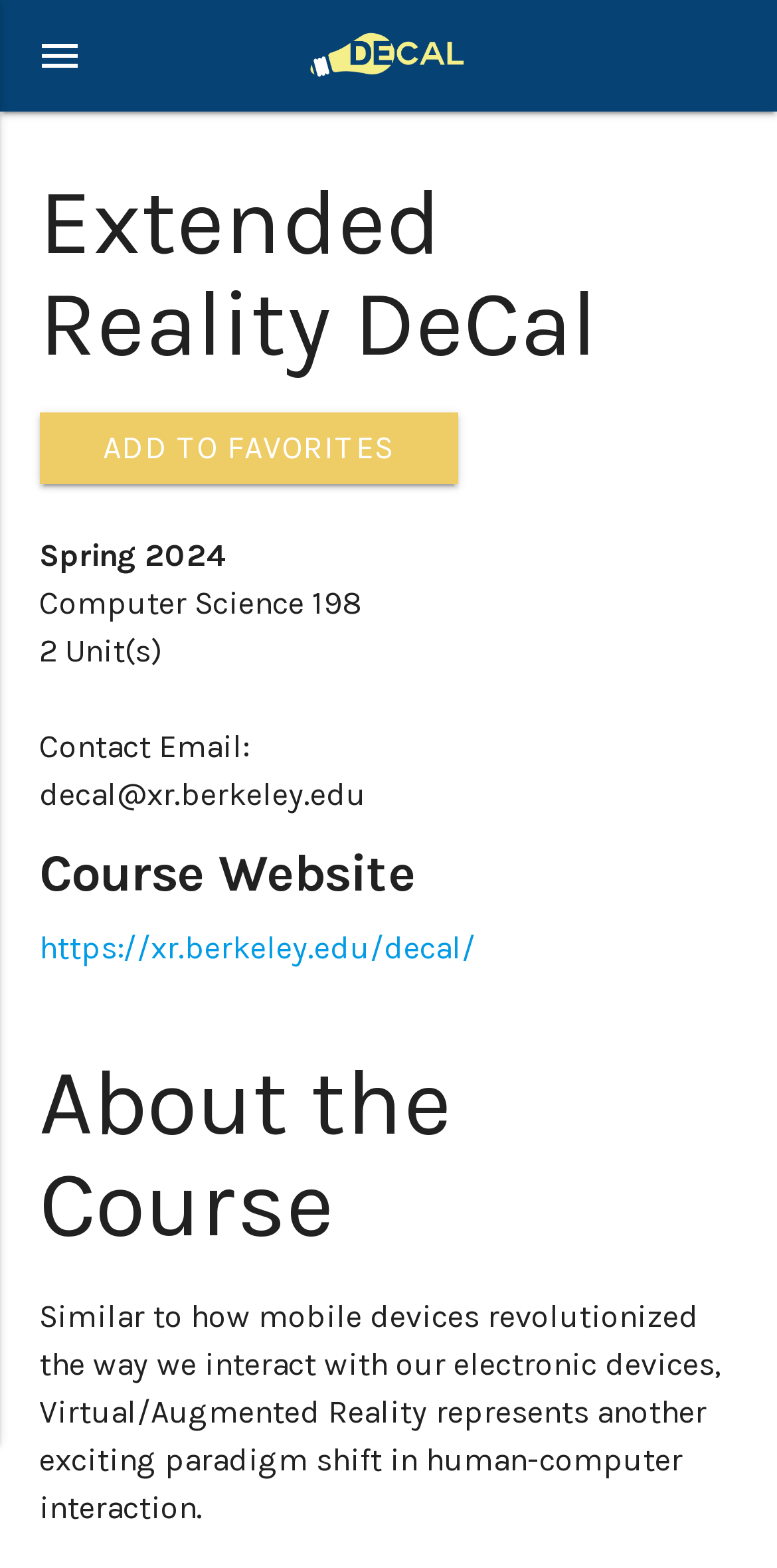Please specify the bounding box coordinates in the format (top-left x, top-left y, bottom-right x, bottom-right y), with all values as floating point numbers between 0 and 1. Identify the bounding box of the UI element described by: Real Estate for Sale

None